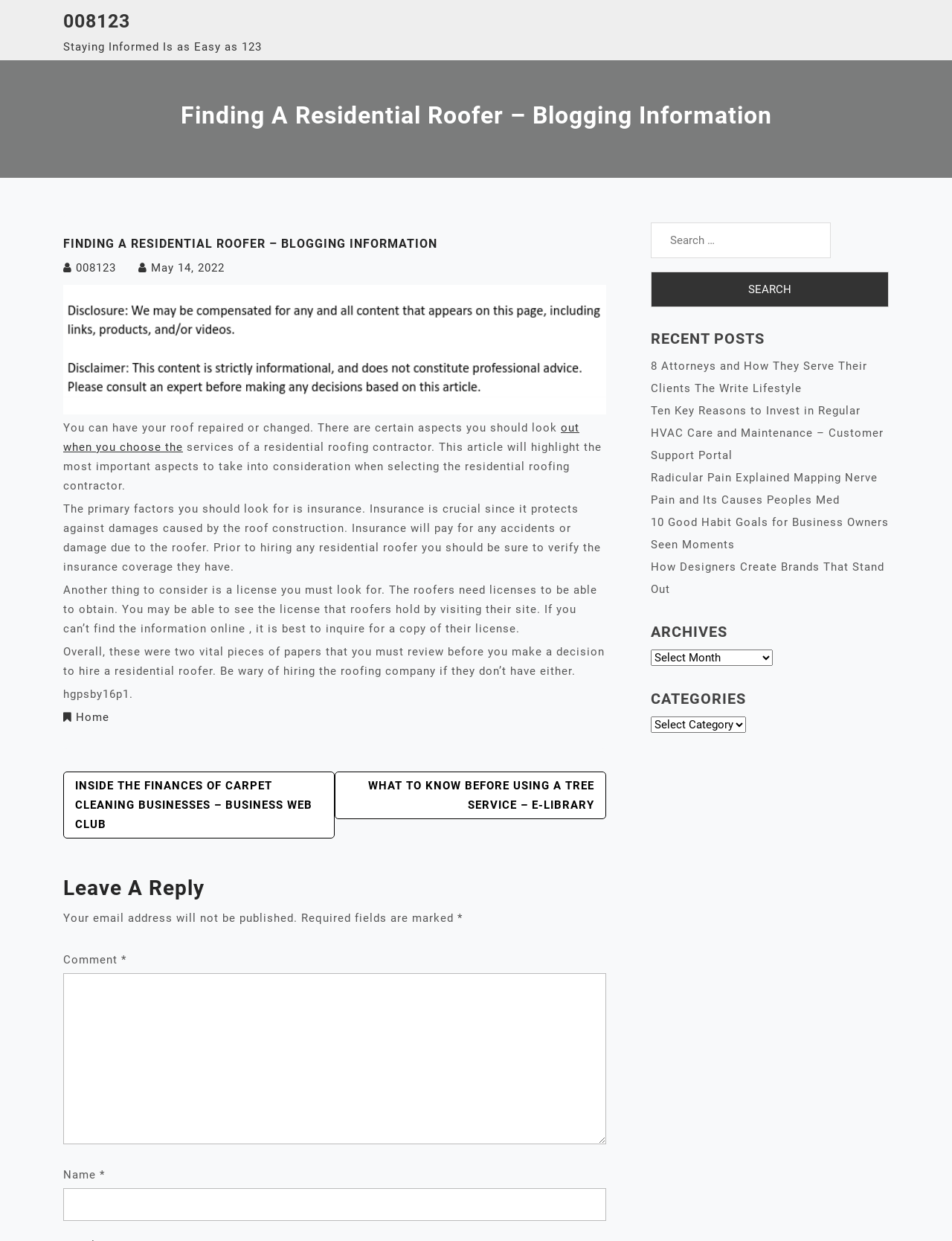How many links are there in the 'Recent Posts' section?
Please provide an in-depth and detailed response to the question.

In the 'Recent Posts' section, there are 5 links to different articles, including '8 Attorneys and How They Serve Their Clients The Write Lifestyle', 'Ten Key Reasons to Invest in Regular HVAC Care and Maintenance – Customer Support Portal', and others.